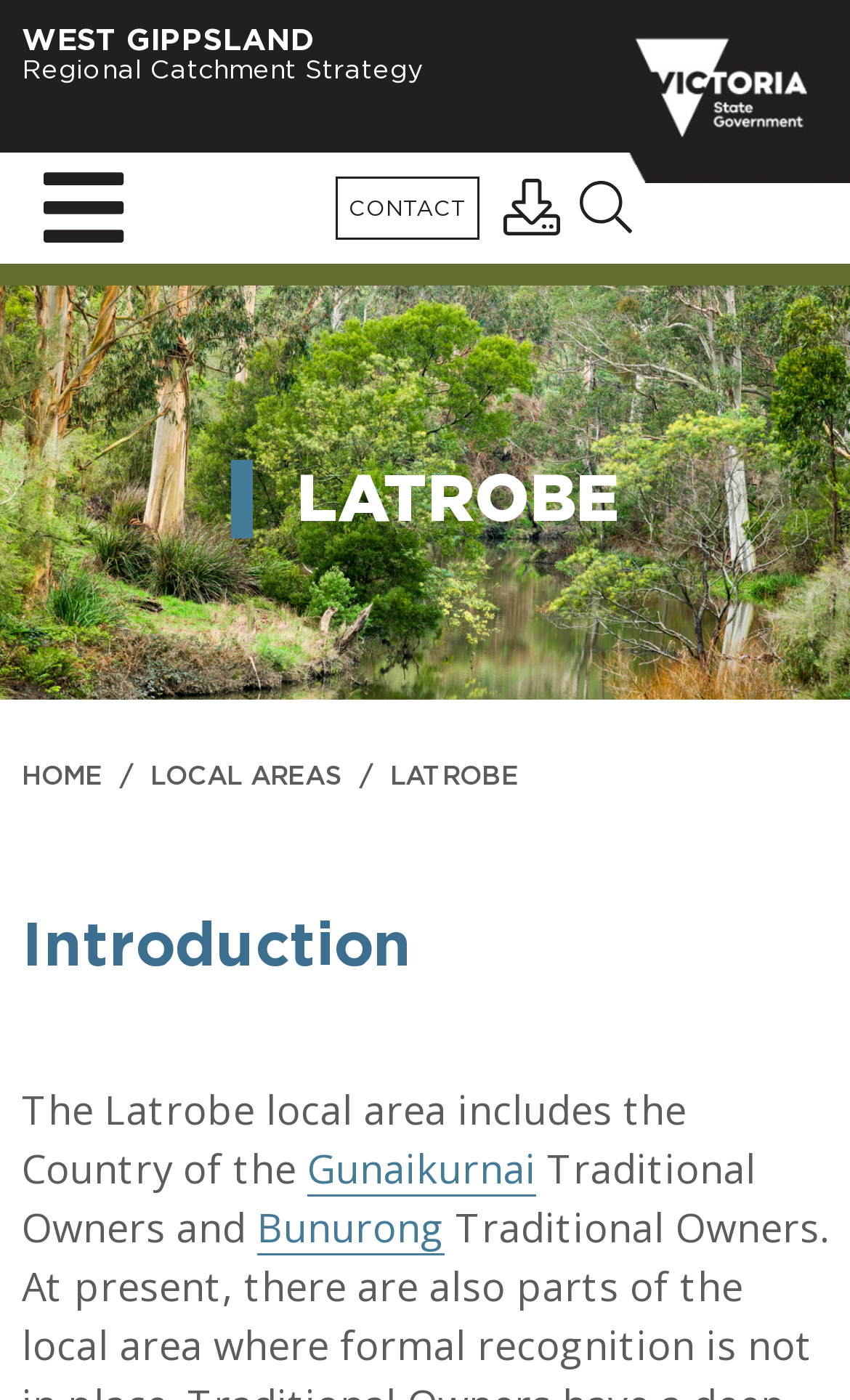Based on the image, provide a detailed response to the question:
What is the name of the local area?

I found the answer by looking at the heading 'LATROBE' which is a prominent element on the webpage, indicating that it is the name of the local area.